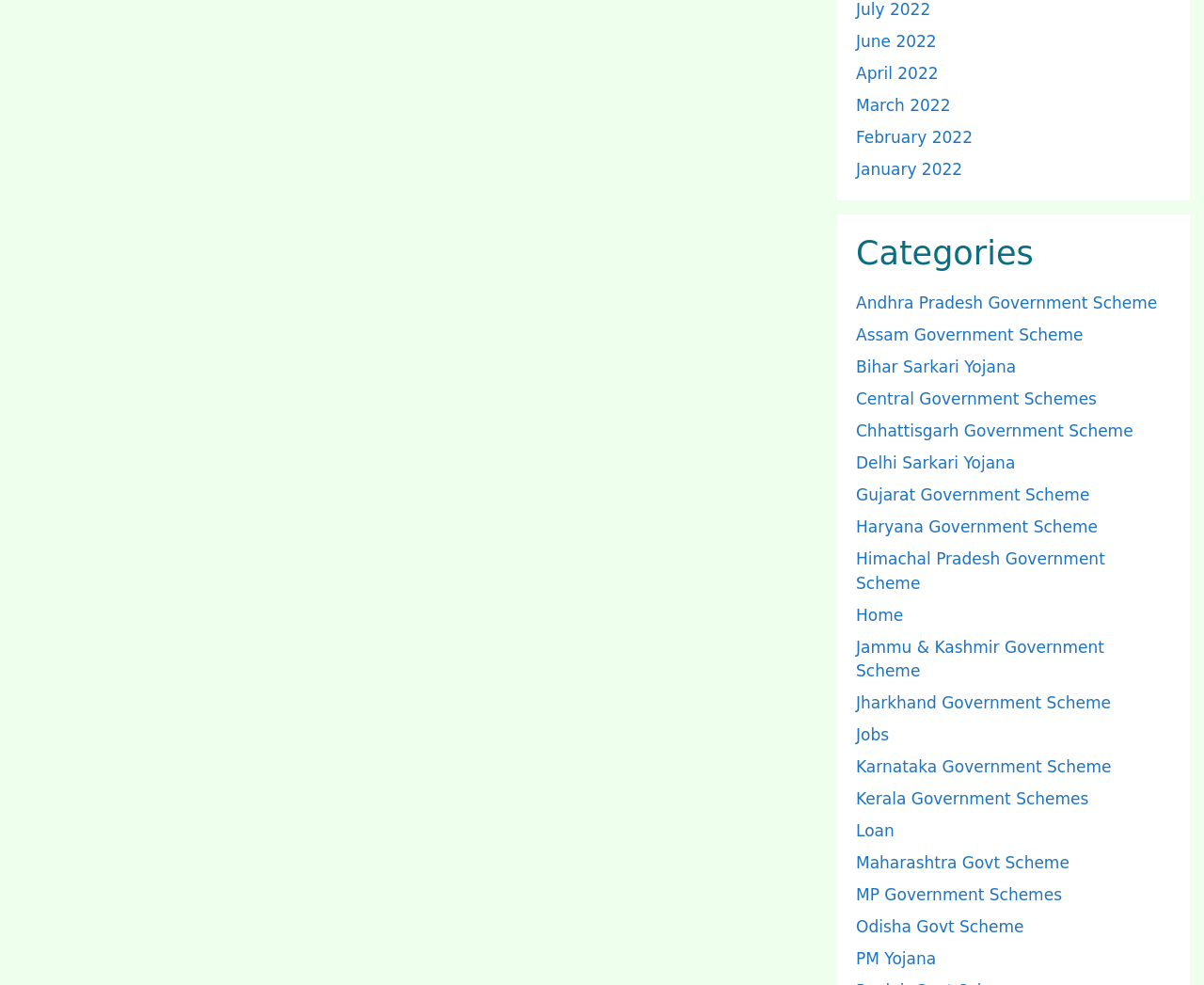Provide the bounding box coordinates for the UI element described in this sentence: "Andhra Pradesh Government Scheme". The coordinates should be four float values between 0 and 1, i.e., [left, top, right, bottom].

[0.711, 0.298, 0.961, 0.317]